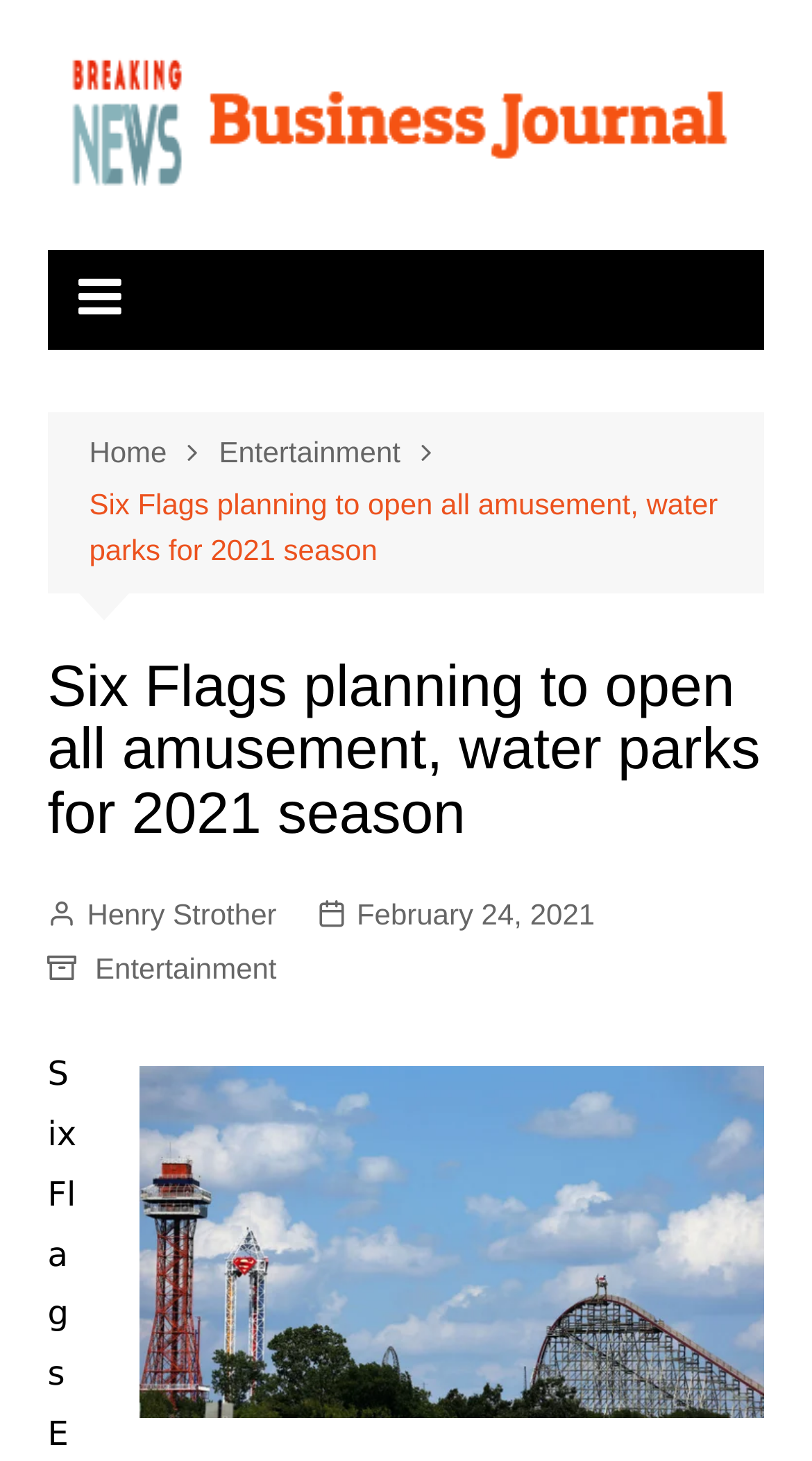Extract the bounding box coordinates for the HTML element that matches this description: "February 24, 2021". The coordinates should be four float numbers between 0 and 1, i.e., [left, top, right, bottom].

[0.391, 0.61, 0.733, 0.642]